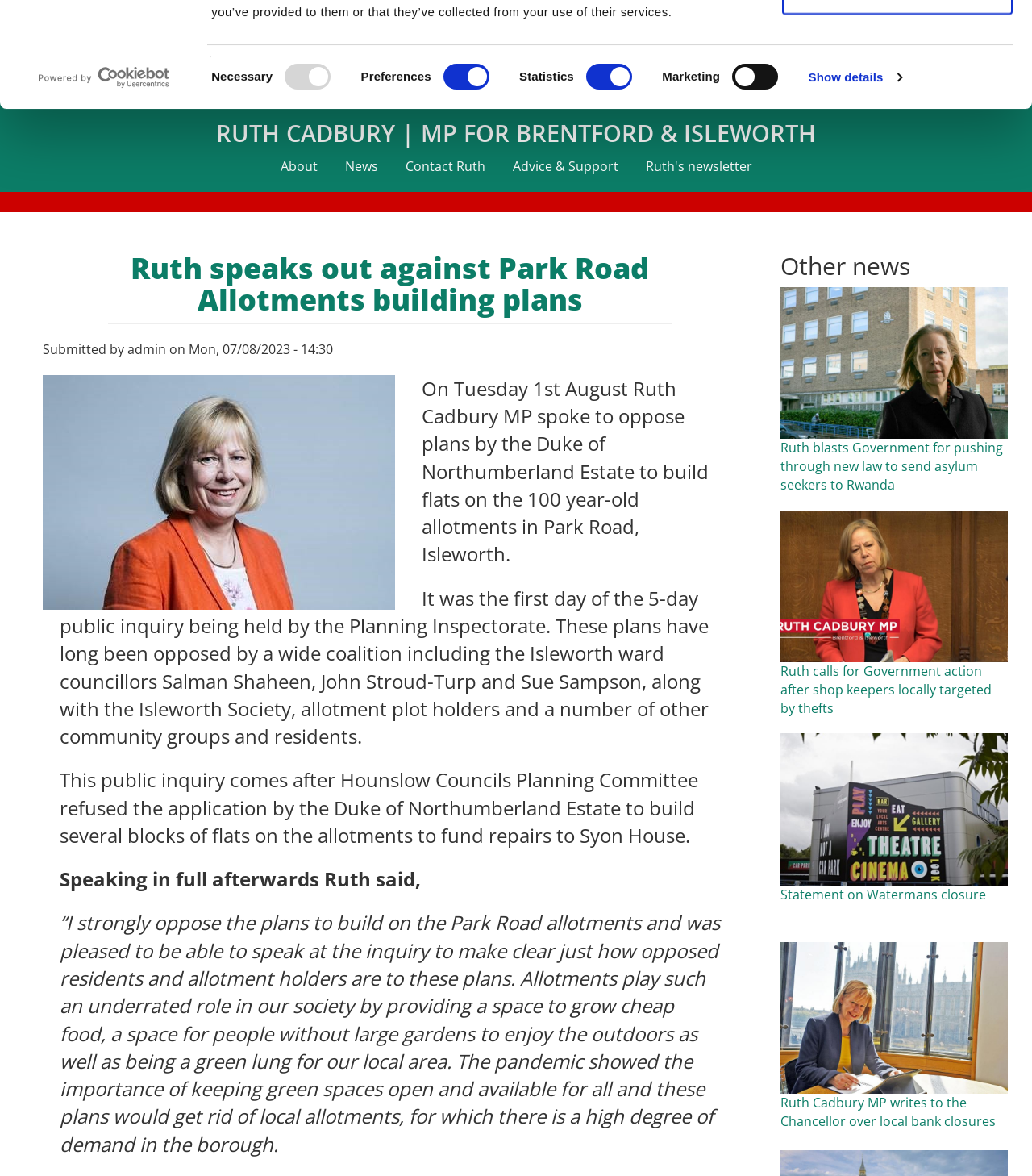What is the purpose of the allotments according to Ruth Cadbury? Based on the image, give a response in one word or a short phrase.

Provide a space to grow cheap food